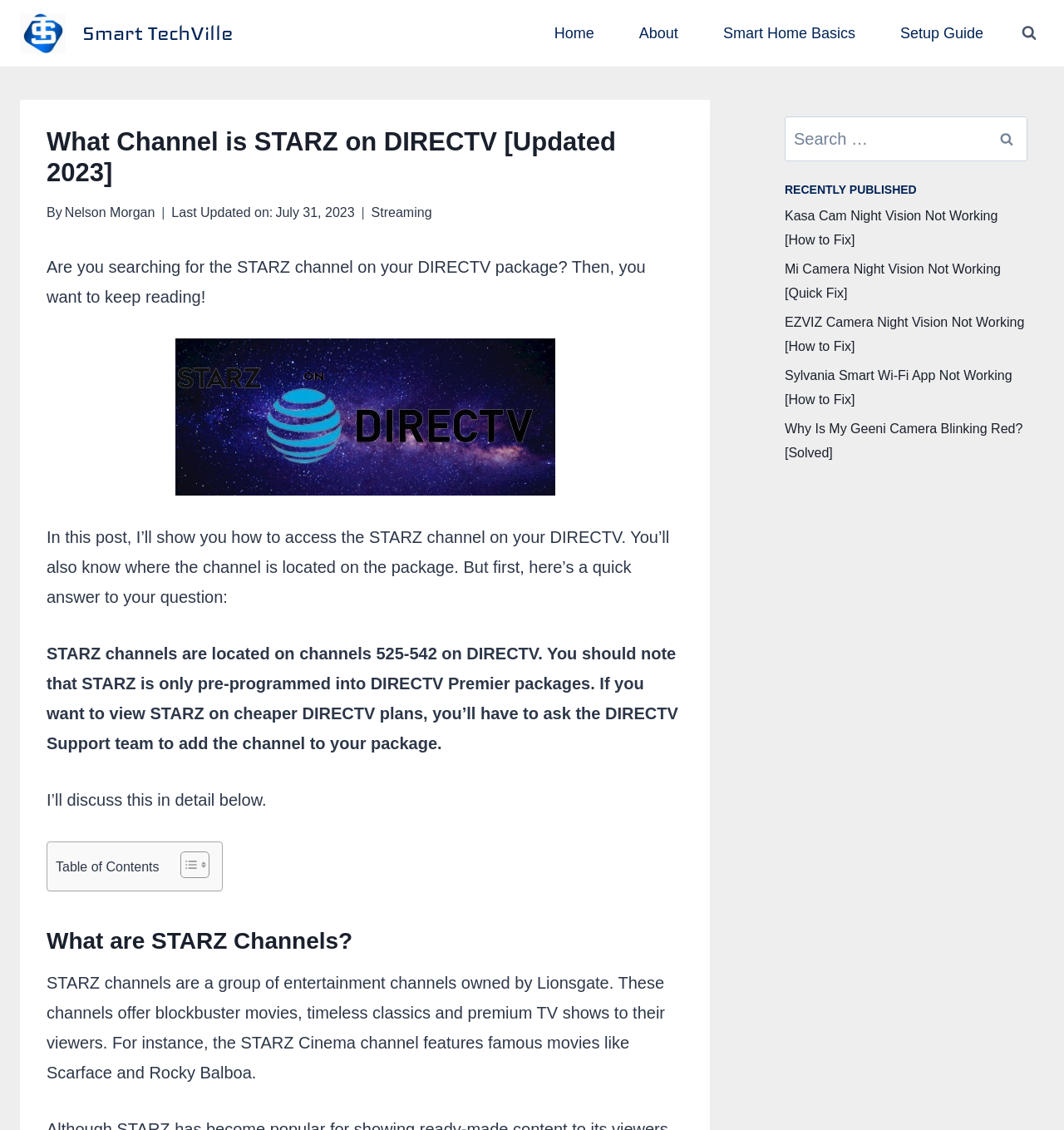Kindly determine the bounding box coordinates for the area that needs to be clicked to execute this instruction: "View the 'About' page".

[0.58, 0.01, 0.658, 0.049]